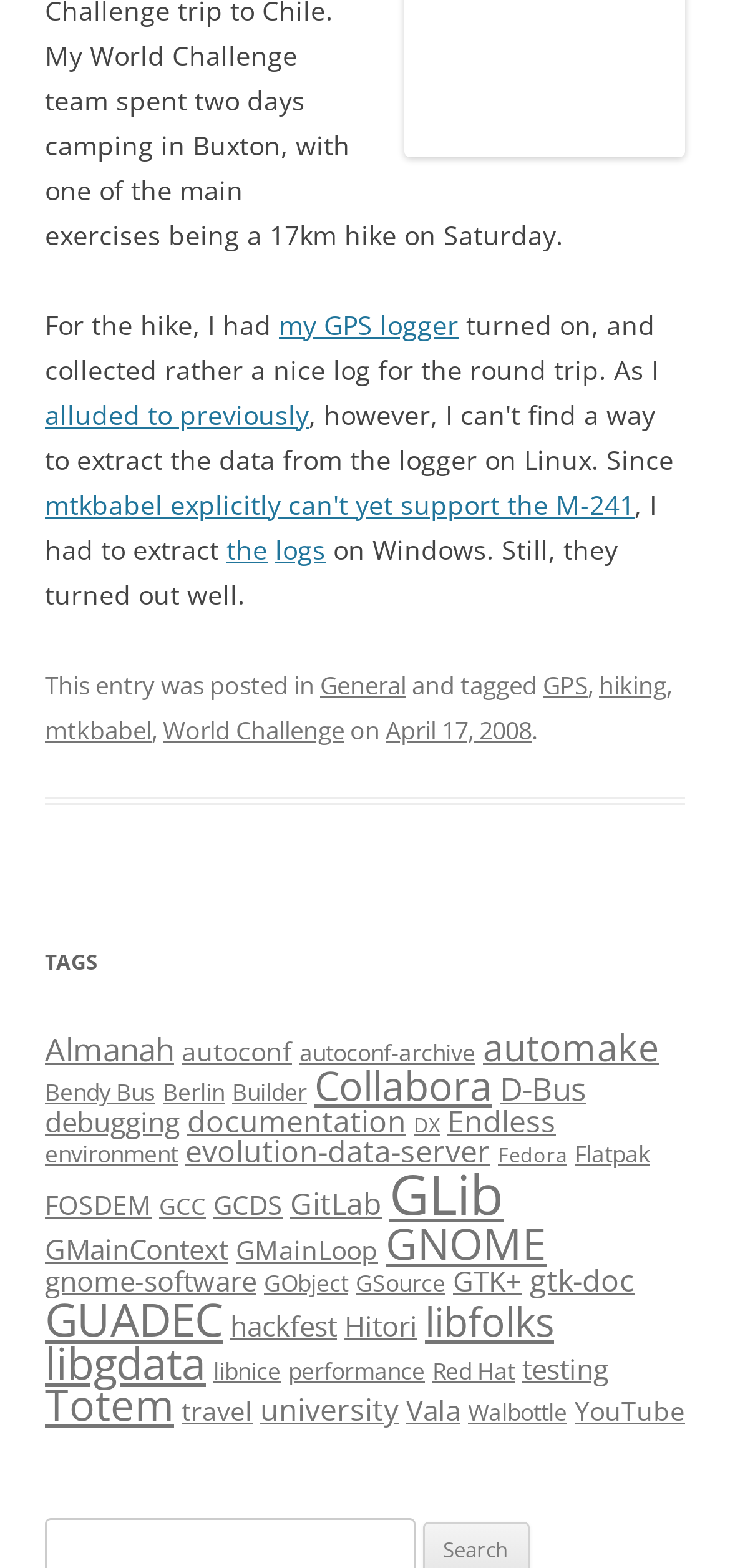Can you determine the bounding box coordinates of the area that needs to be clicked to fulfill the following instruction: "view the tags"?

[0.062, 0.599, 0.938, 0.627]